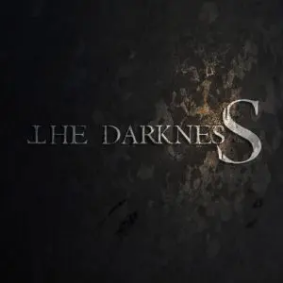Outline with detail what the image portrays.

The image showcases "The Darkness Event Logo," featuring a visually striking design that blends dark and textured elements. The prominent text, stylized as "THE DARKNESS," is rendered in a bold, metallic font, with a unique incorporation of an artistic flair to the letter "S," which stands out prominently. This logo encapsulates the essence of the event, evoking a sense of intrigue and allure. The dark background enhances the visual impact, making the logo the focal point. This logo symbolizes an event that likely has thematic ties to mystery or the darker aspects of creativity, inviting attendees to explore what "The Darkness" has to offer.